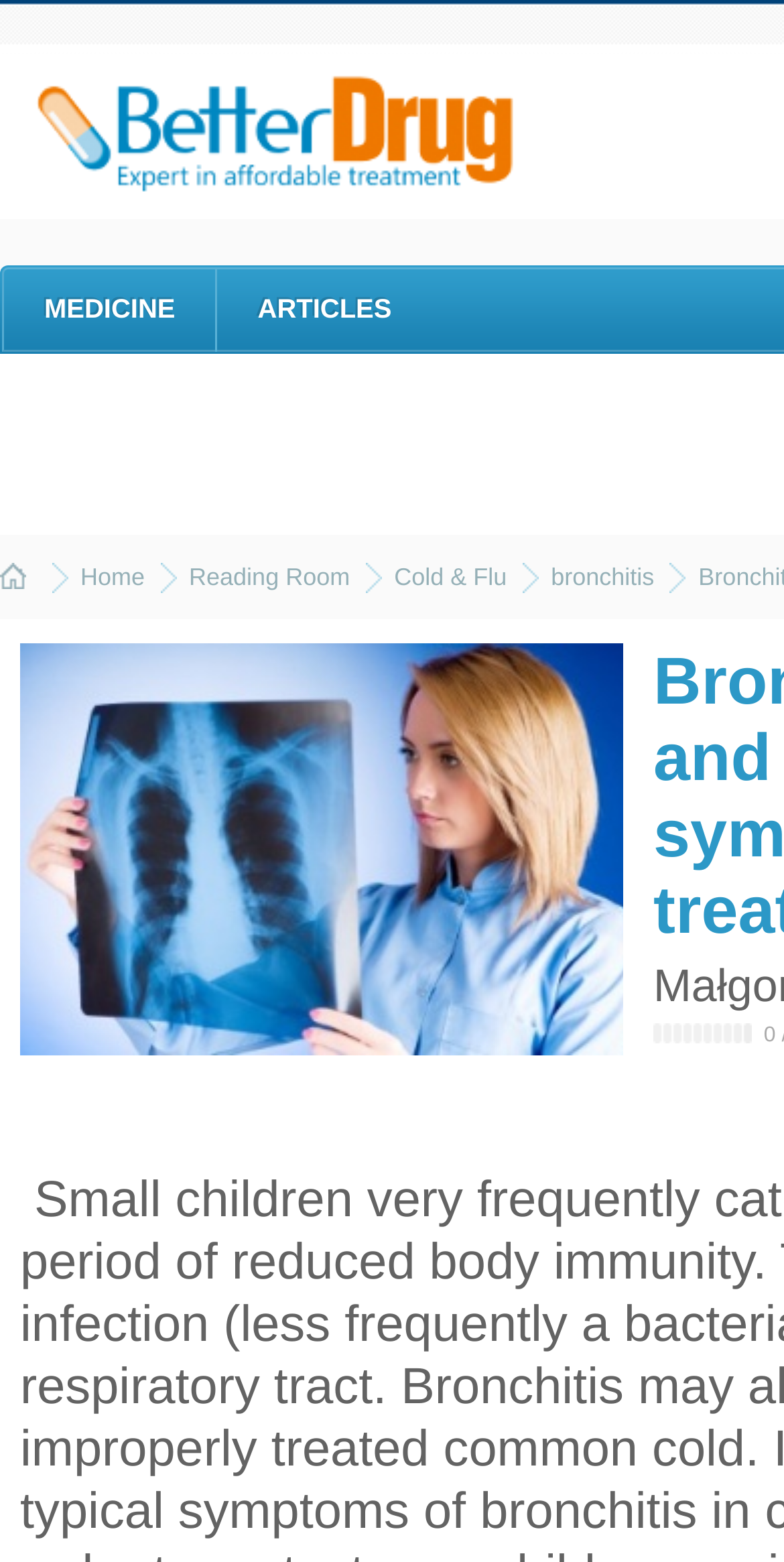Offer a detailed explanation of the webpage layout and contents.

The webpage is a medical portal focused on providing information about bronchitis in children and infants, including its symptoms and treatment. At the top left of the page, there are four links: "Home", "Reading Room", "Cold & Flu", and "bronchitis", which are likely navigation links to other sections of the website. 

Below these links, there is a prominent link "Bronchitis in children and infants - symptoms and treatment" which is accompanied by an image with the same title. This link and image are positioned near the top center of the page, indicating that they are the main focus of the webpage.

On the top right of the page, there are two more links: an empty link and "MEDICINE", which is positioned above "ARTICLES". These links are likely part of a secondary navigation menu or categorization system.

The webpage appears to be a medical encyclopedia or portal, providing information on various medical topics, including bronchitis, and allowing users to compare drug prices and find cheaper substitutes.